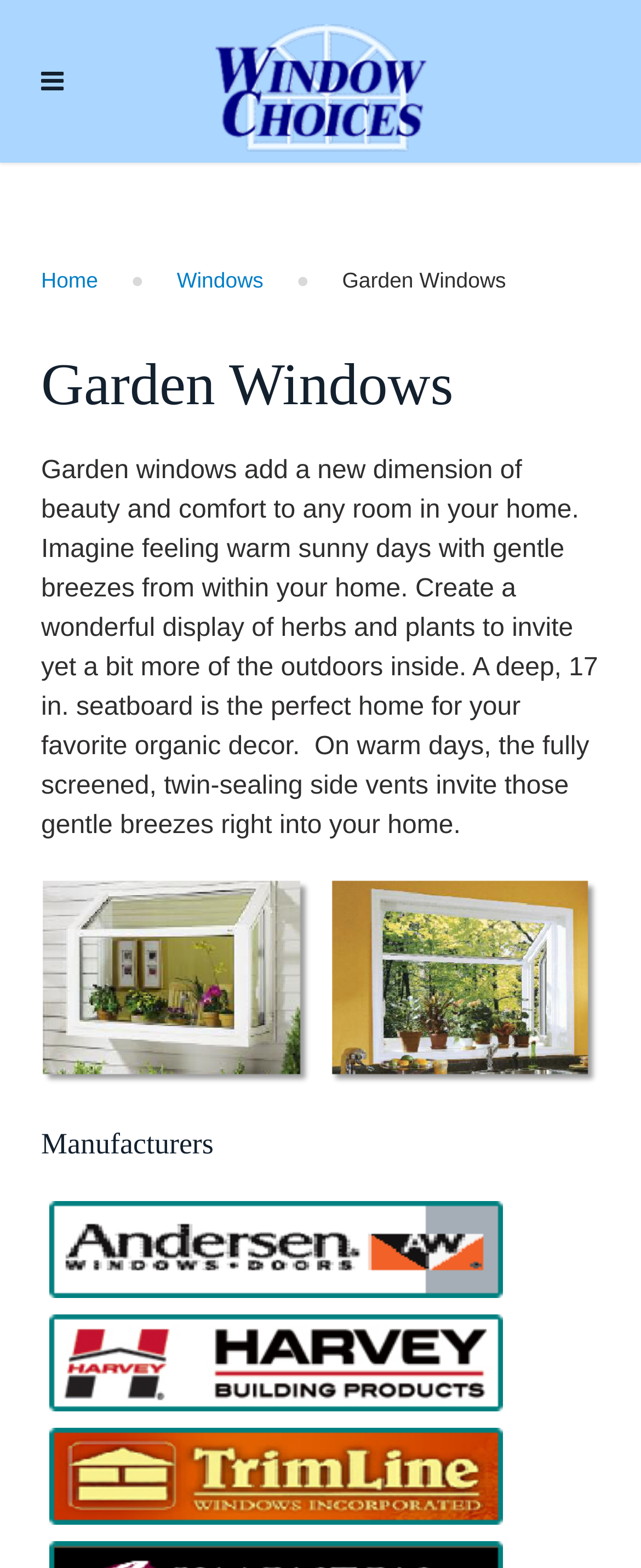Create a detailed description of the webpage's content and layout.

The webpage is about garden windows, with a focus on their beauty and comfort. At the top left, there is a small icon link with a font awesome icon, and next to it, a link to "Window Choices" with an accompanying image. Below these elements, there is a main section that takes up most of the page. 

In the main section, there are three links at the top: "Home", "Windows", and a heading that says "Garden Windows". Below these links, there is a paragraph of text that describes the benefits of garden windows, including how they can bring in natural light and create a display for herbs and plants. 

To the right of the text, there is a large image of a garden window. Below the text and image, there is a heading that says "Manufacturers", followed by three images of different window manufacturers: Anderson Windows, Harvey Windows, and Trimline Windows. These images are aligned vertically and take up the bottom section of the page.